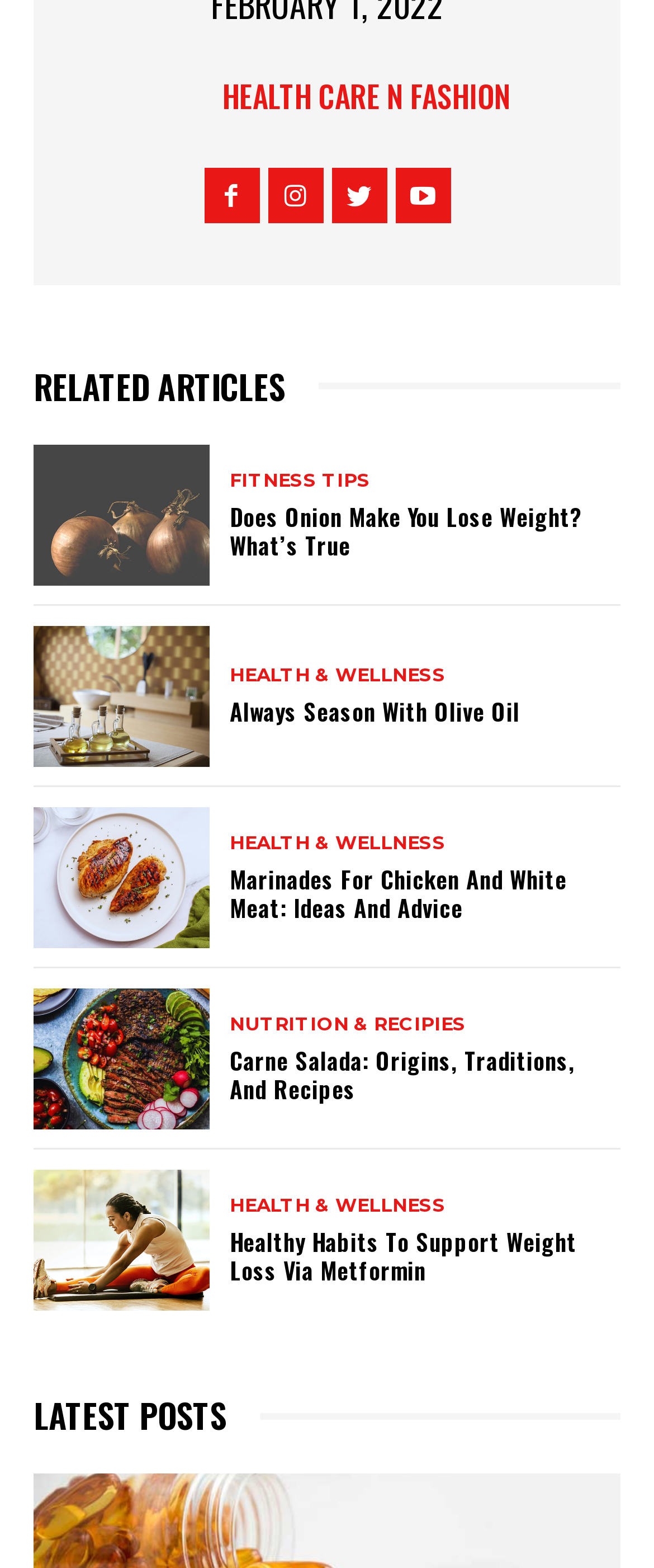What is the title of the section that contains the latest posts?
Ensure your answer is thorough and detailed.

The title of the section that contains the latest posts is 'LATEST POSTS' as it is mentioned in the heading '[269] heading 'LATEST POSTS''.